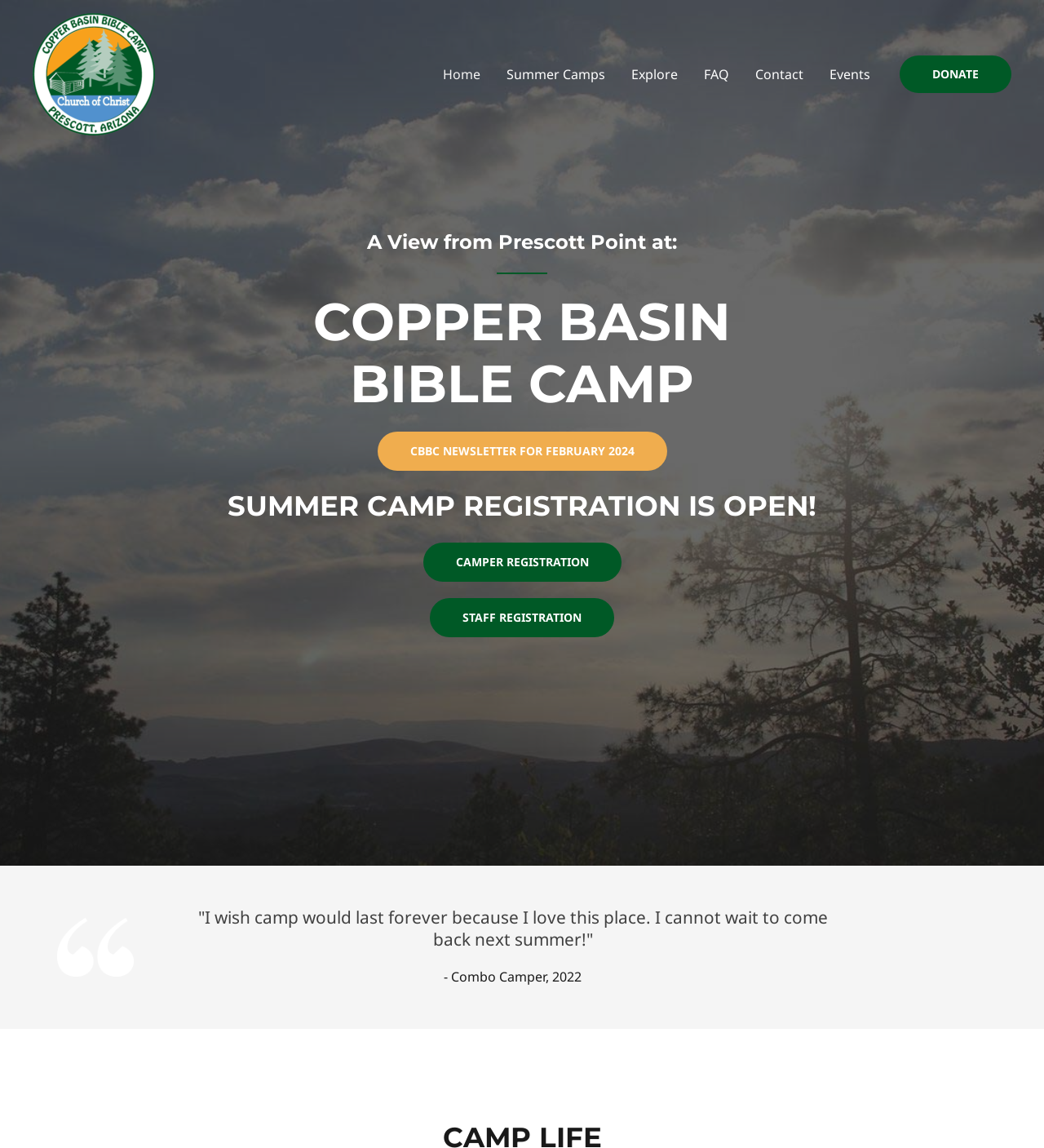Provide a single word or phrase to answer the given question: 
What is the name of the camp?

Copper Basin Bible Camp